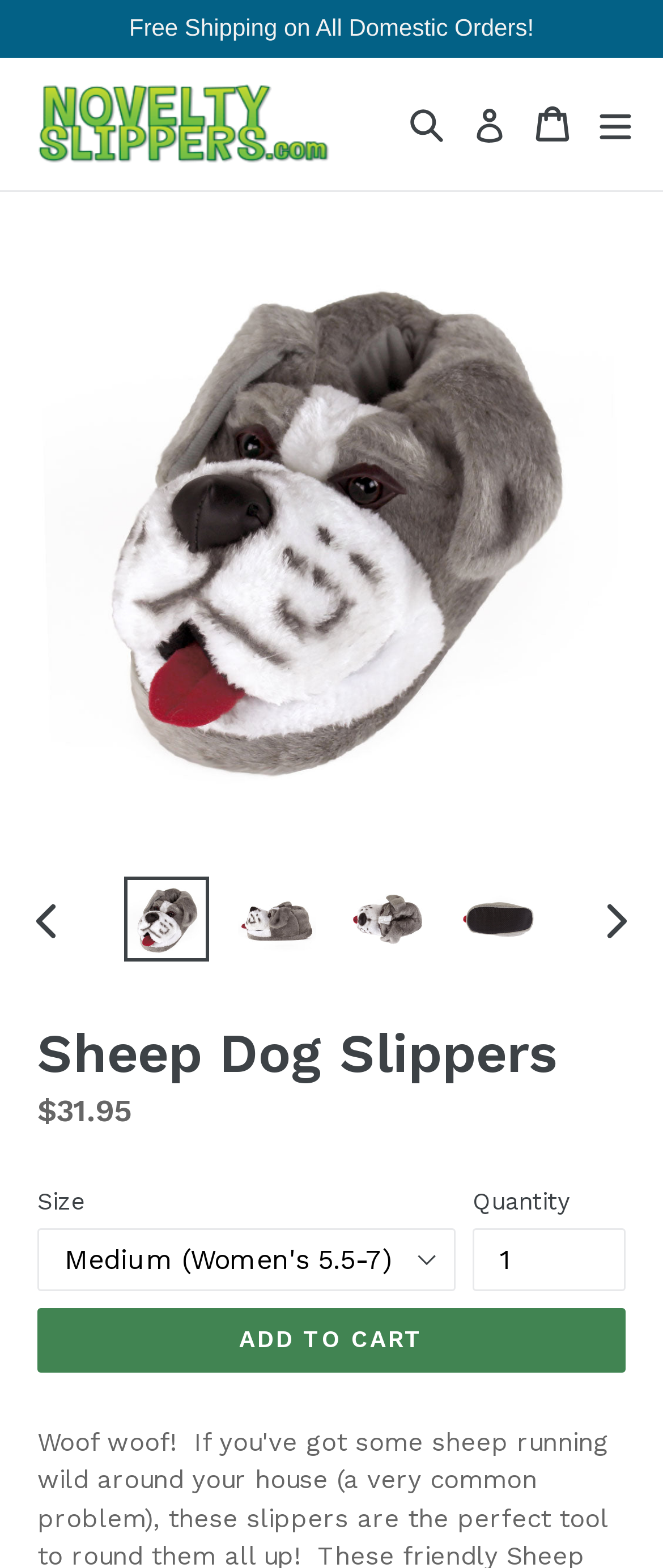Please provide a detailed answer to the question below based on the screenshot: 
What is the purpose of the 'ADD TO CART' button?

The 'ADD TO CART' button is used to add the slippers to the cart, which is a common e-commerce functionality, allowing users to purchase the product.